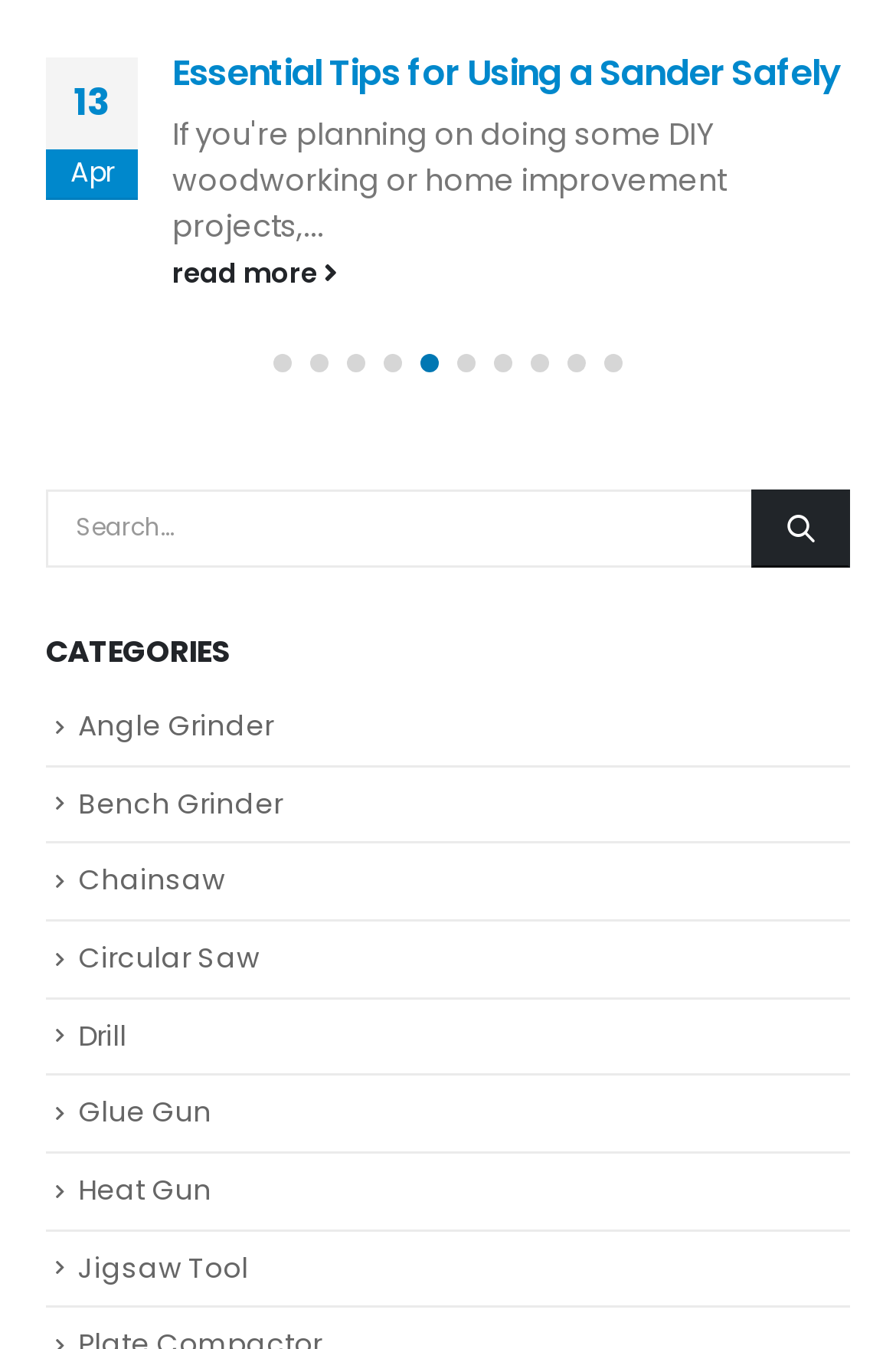Refer to the screenshot and answer the following question in detail:
What is the icon on the button next to the search textbox?

The icon on the button next to the search textbox is ue918, which is a common icon used to represent a search or magnifying glass.